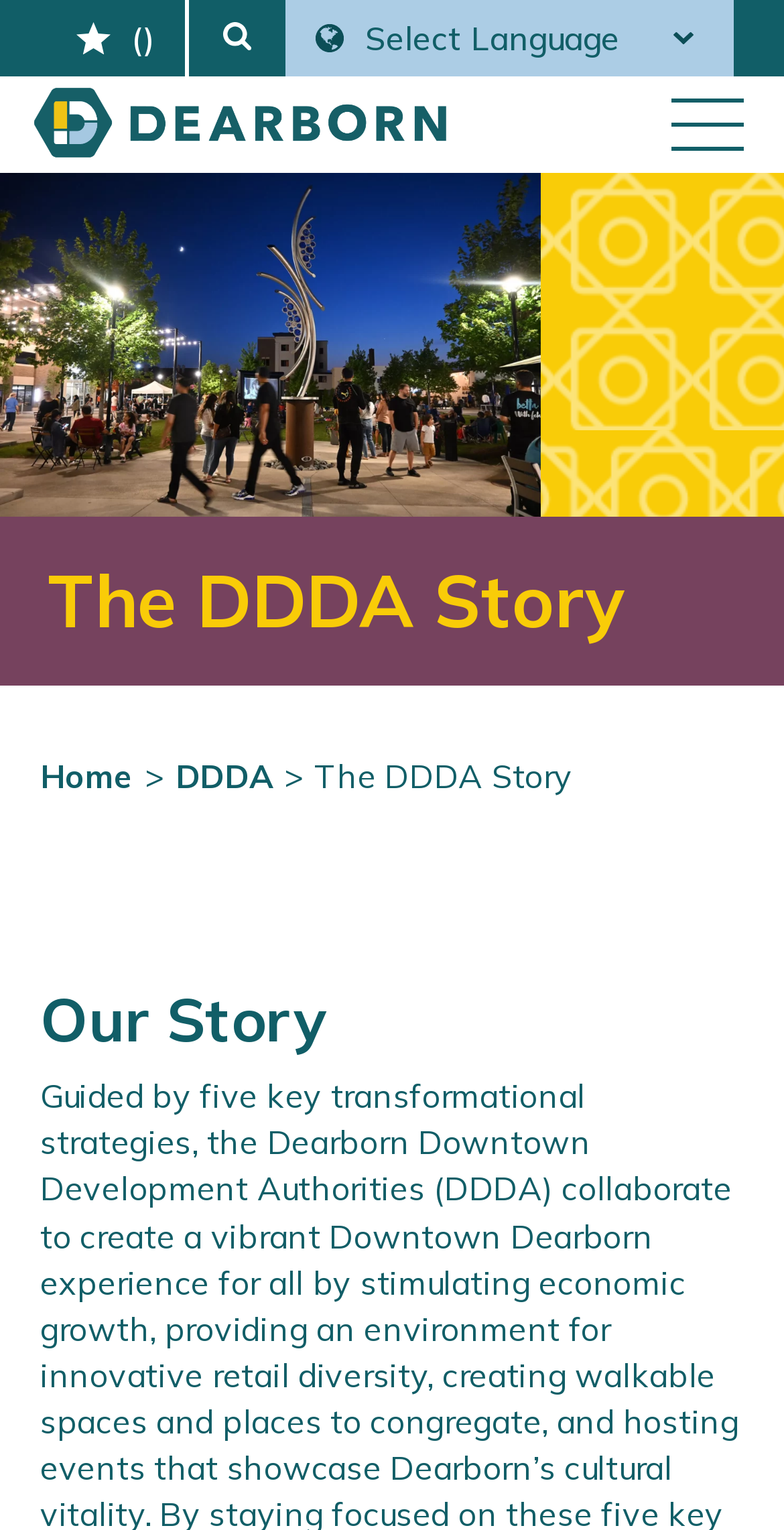Predict the bounding box of the UI element based on the description: "Landlord Regulations". The coordinates should be four float numbers between 0 and 1, formatted as [left, top, right, bottom].

None